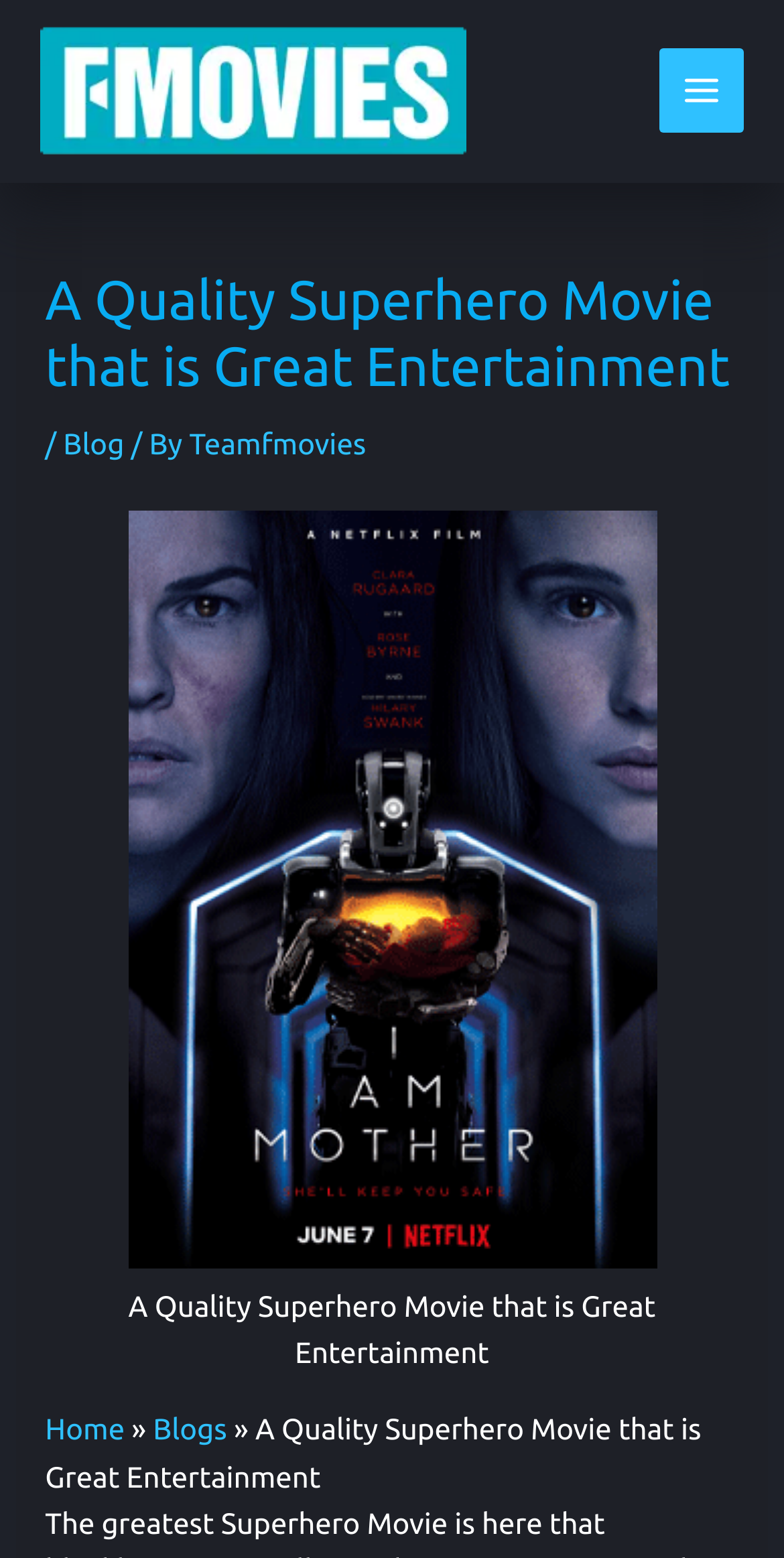What type of movies are featured on this website?
Please elaborate on the answer to the question with detailed information.

The type of movies featured on this website can be inferred from the image of a superhero movie on the webpage, as well as the text 'A Quality Superhero Movie that is Great Entertainment' which appears multiple times on the page.